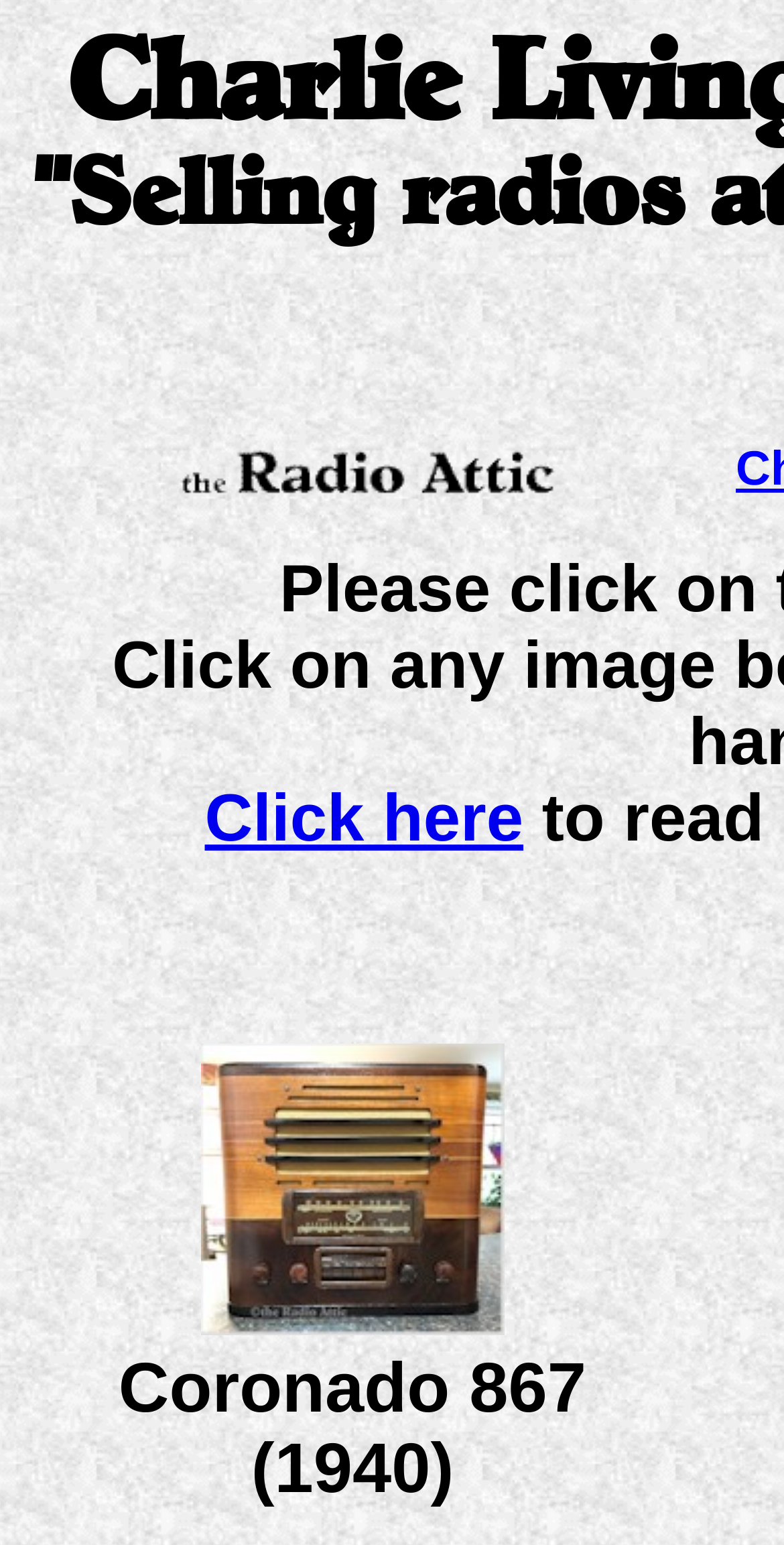What is the purpose of the 'Click here' link?
Based on the image, respond with a single word or phrase.

Unknown